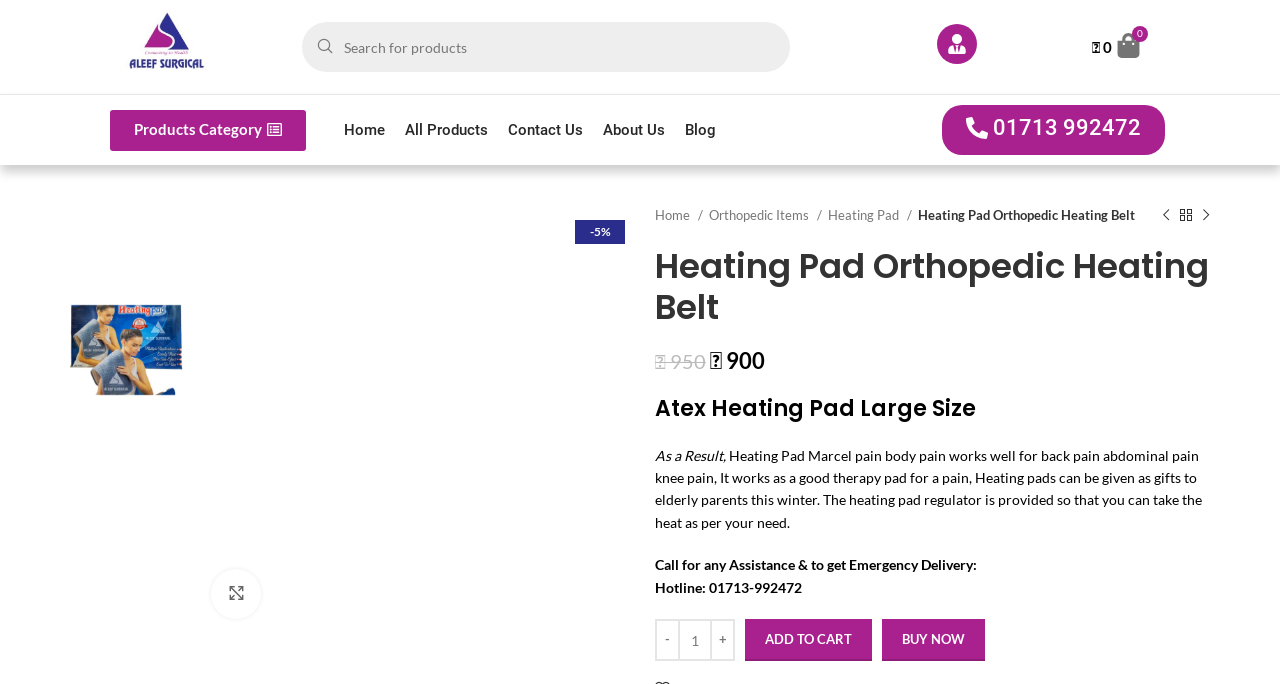What is the purpose of the heating pad?
Look at the screenshot and respond with one word or a short phrase.

Relieving pain